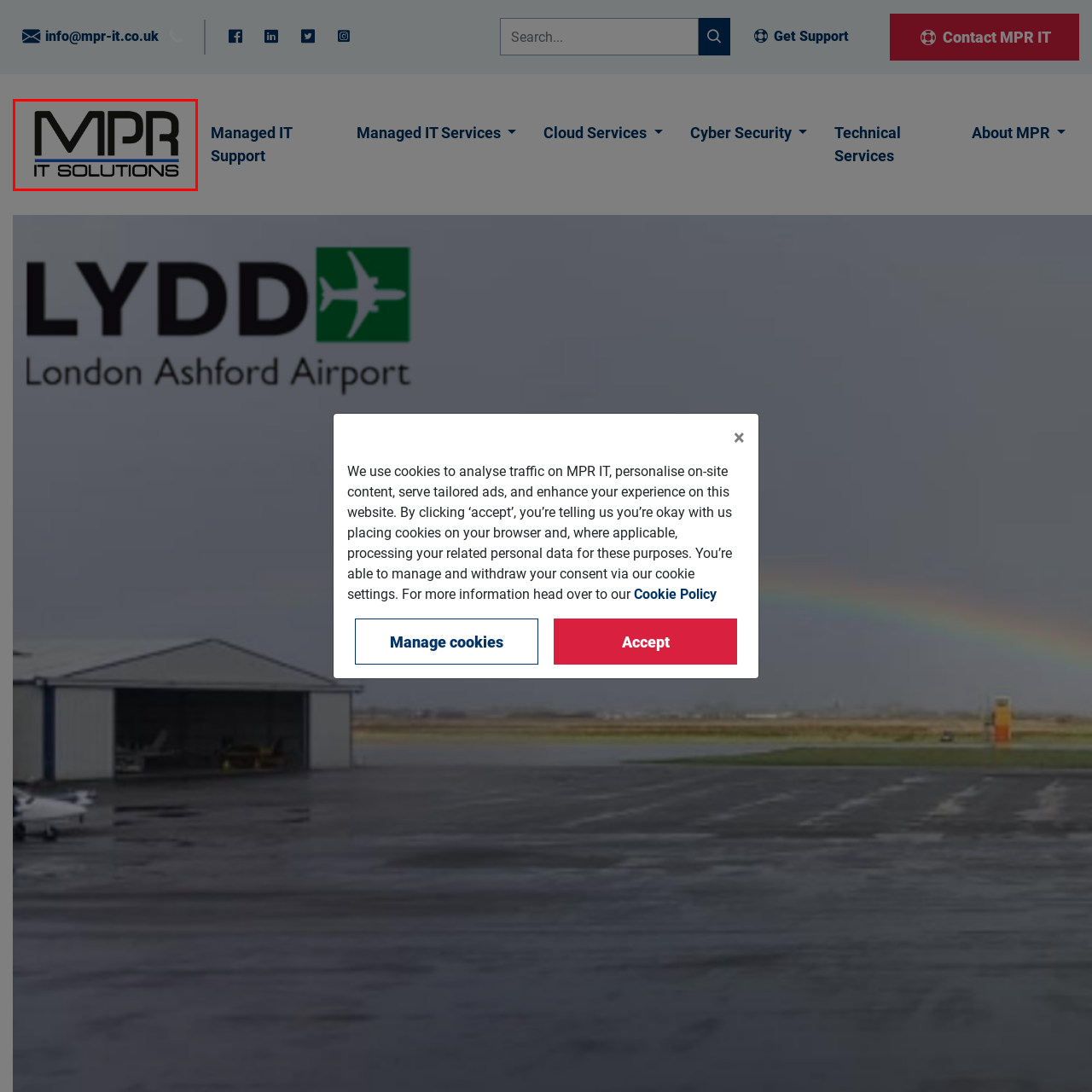What is the focus of the company 'MPR IT Solutions'?
Carefully examine the image within the red bounding box and provide a comprehensive answer based on what you observe.

The phrase 'IT SOLUTIONS' is featured below the main logo, reinforcing the company's focus on providing IT-related services, as mentioned in the caption.